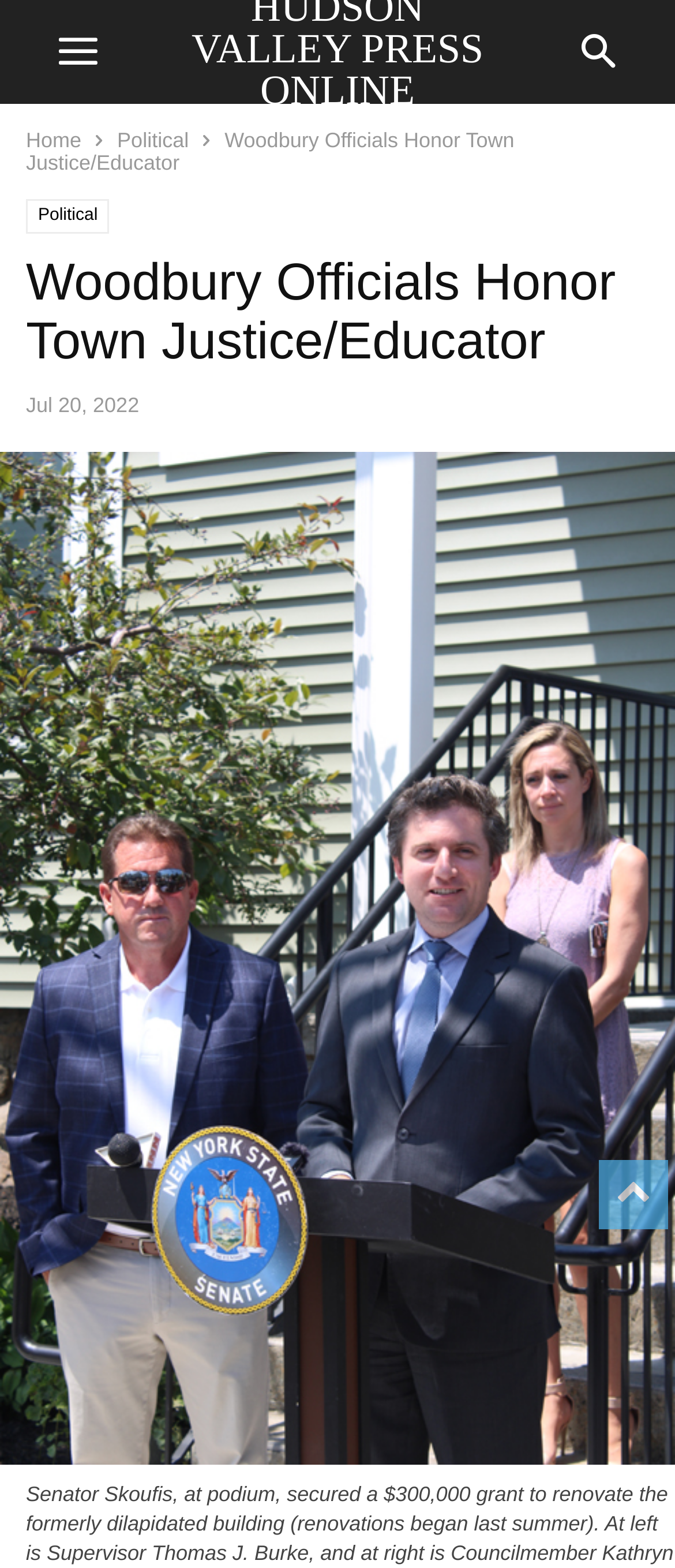What is the amount of the grant mentioned in the article?
Utilize the image to construct a detailed and well-explained answer.

I found this answer by reading the caption of the image, which states 'Senator Skoufis, at podium, secured a $300,000 grant to renovate the formerly dilapidated building...'.